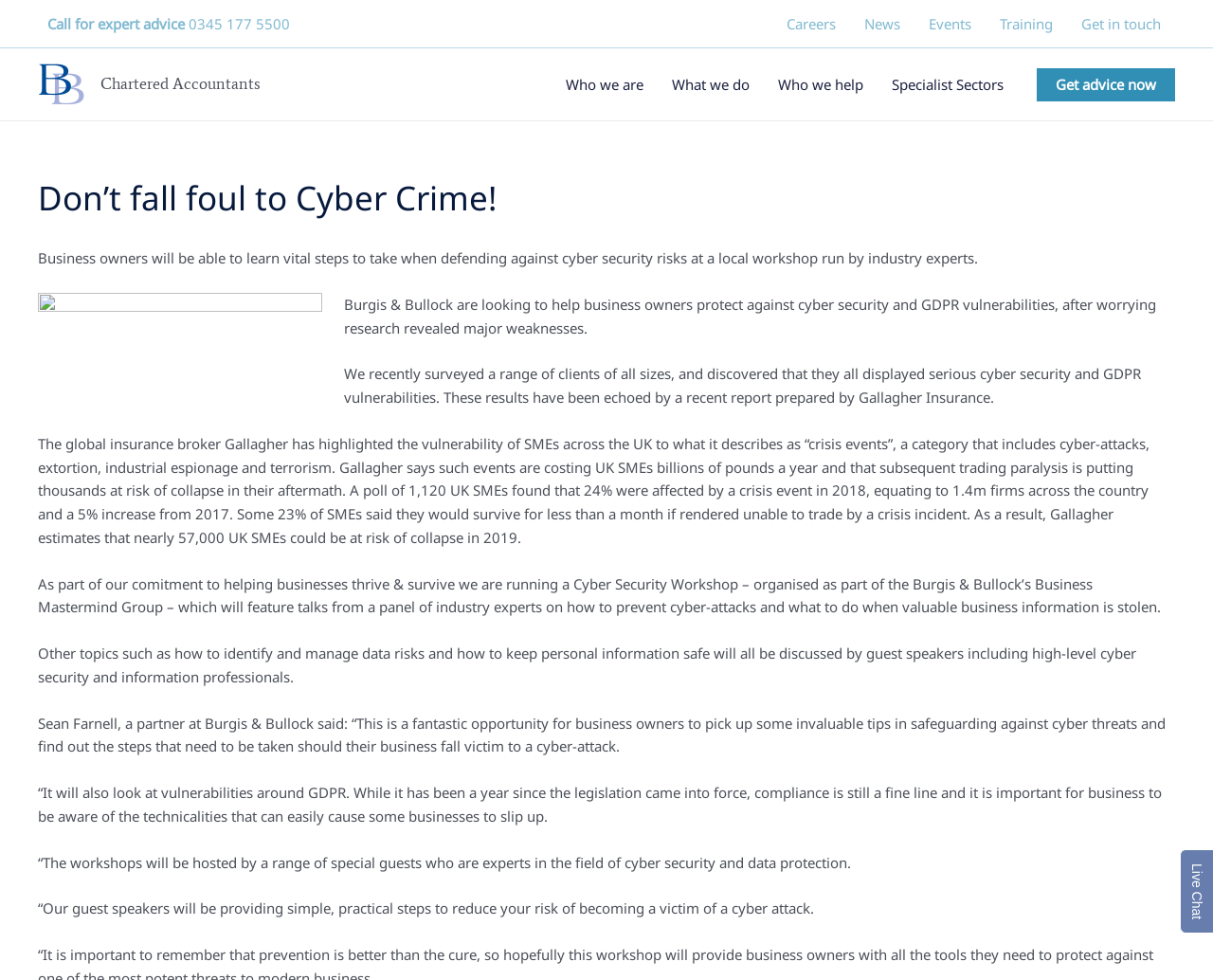Determine the coordinates of the bounding box for the clickable area needed to execute this instruction: "Click 'Get advice now'".

[0.855, 0.069, 0.969, 0.103]